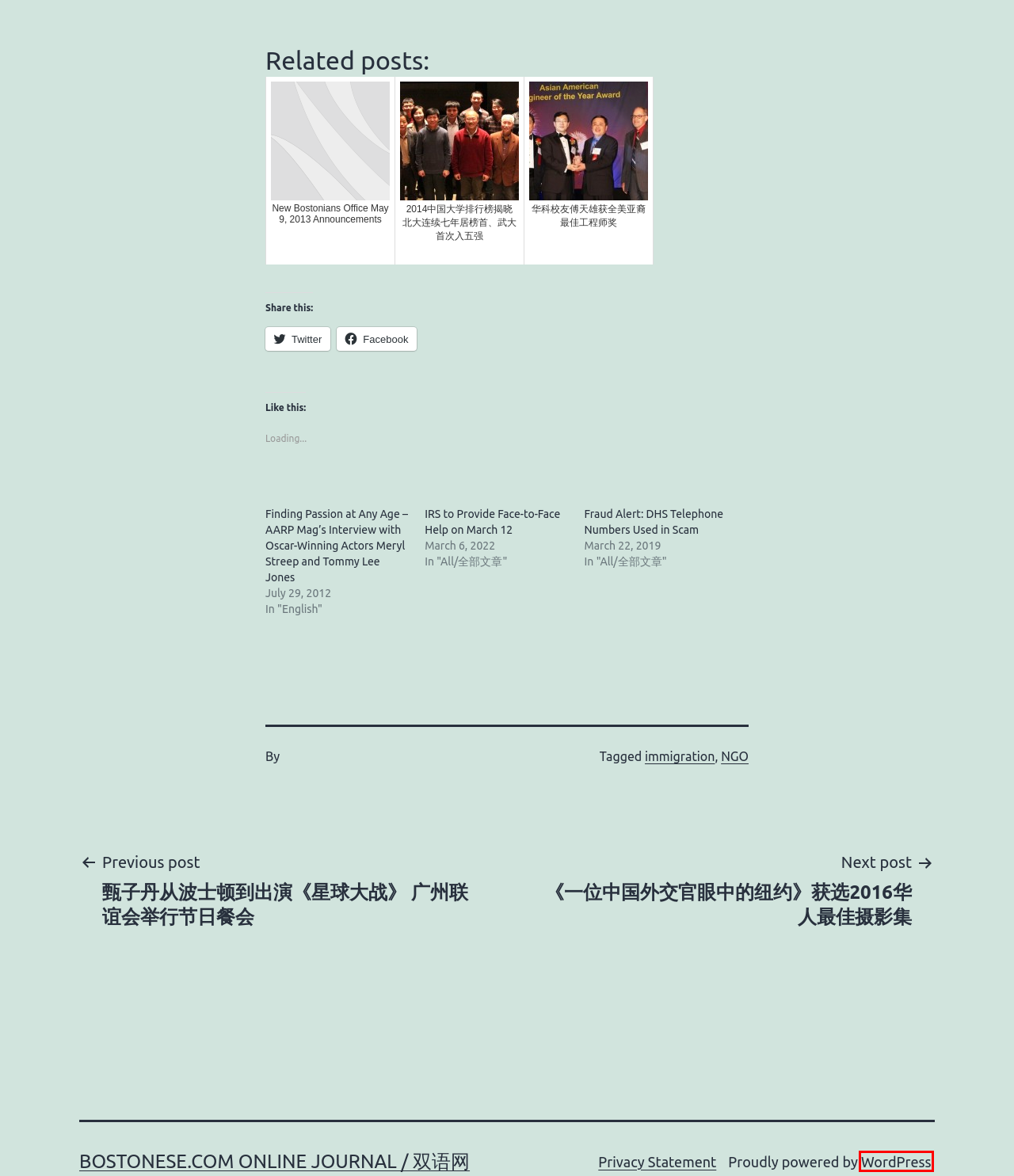Given a webpage screenshot featuring a red rectangle around a UI element, please determine the best description for the new webpage that appears after the element within the bounding box is clicked. The options are:
A. Feature – bostonese.com Online Journal / 双语网
B. NGO – bostonese.com Online Journal / 双语网
C. News – bostonese.com Online Journal / 双语网
D. Privacy Statement – bostonese.com Online Journal / 双语网
E. immigration – bostonese.com Online Journal / 双语网
F. Blog Tool, Publishing Platform, and CMS – WordPress.org
G. All/全部文章 – bostonese.com Online Journal / 双语网
H. 2014中国大学排行榜揭晓 北大连续七年居榜首、武大首次入五强 – bostonese.com Online Journal / 双语网

F